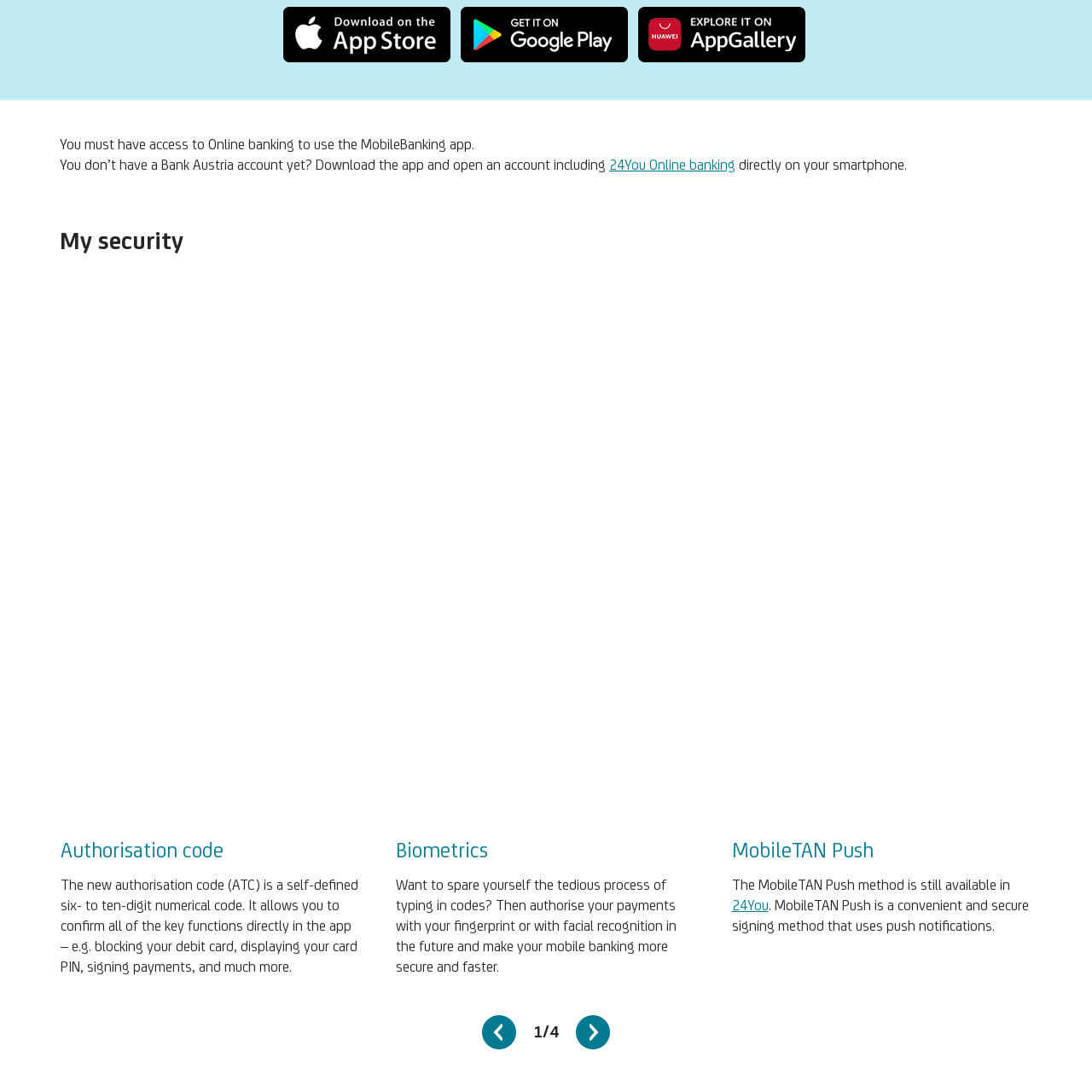Generate a detailed caption for the picture that is marked by the red rectangle.

The image displays a screenshot of an iPhone showcasing the authorization code interface for a mobile banking application. This functional screen allows users to set and manage their authorization code (ATC), which is a customizable six- to ten-digit numerical code. The ATC is essential for confirming key actions within the app, enhancing security measures for tasks such as blocking debit cards, revealing card PINs, and approving payments. The sleek design reflects the mobile banking app's user-friendly approach, making secure transactions both efficient and accessible directly from the smartphone.